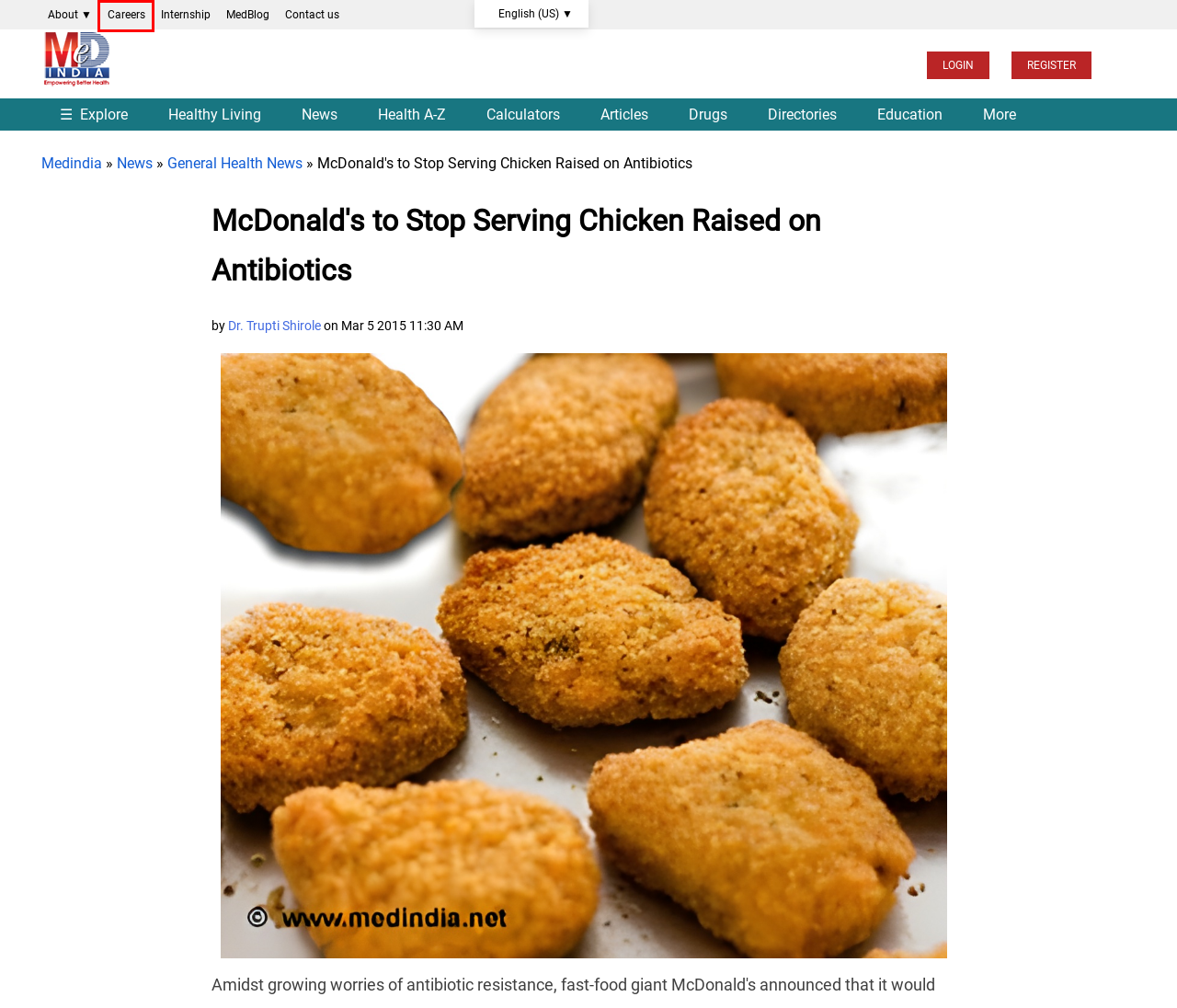You have a screenshot showing a webpage with a red bounding box highlighting an element. Choose the webpage description that best fits the new webpage after clicking the highlighted element. The descriptions are:
A. Medindia - About Medindia
B. Drug & Medication Centre for Quick Navigation
C. Master Healthcare Directory
D. Dr. Trupti Shirole's Profile
E. Internships for fresh graduates and guidance - Medindia
F. Careers at Medindia
G. Health Centers
H. Medblog / Health Blogs / Medical Blogs

F